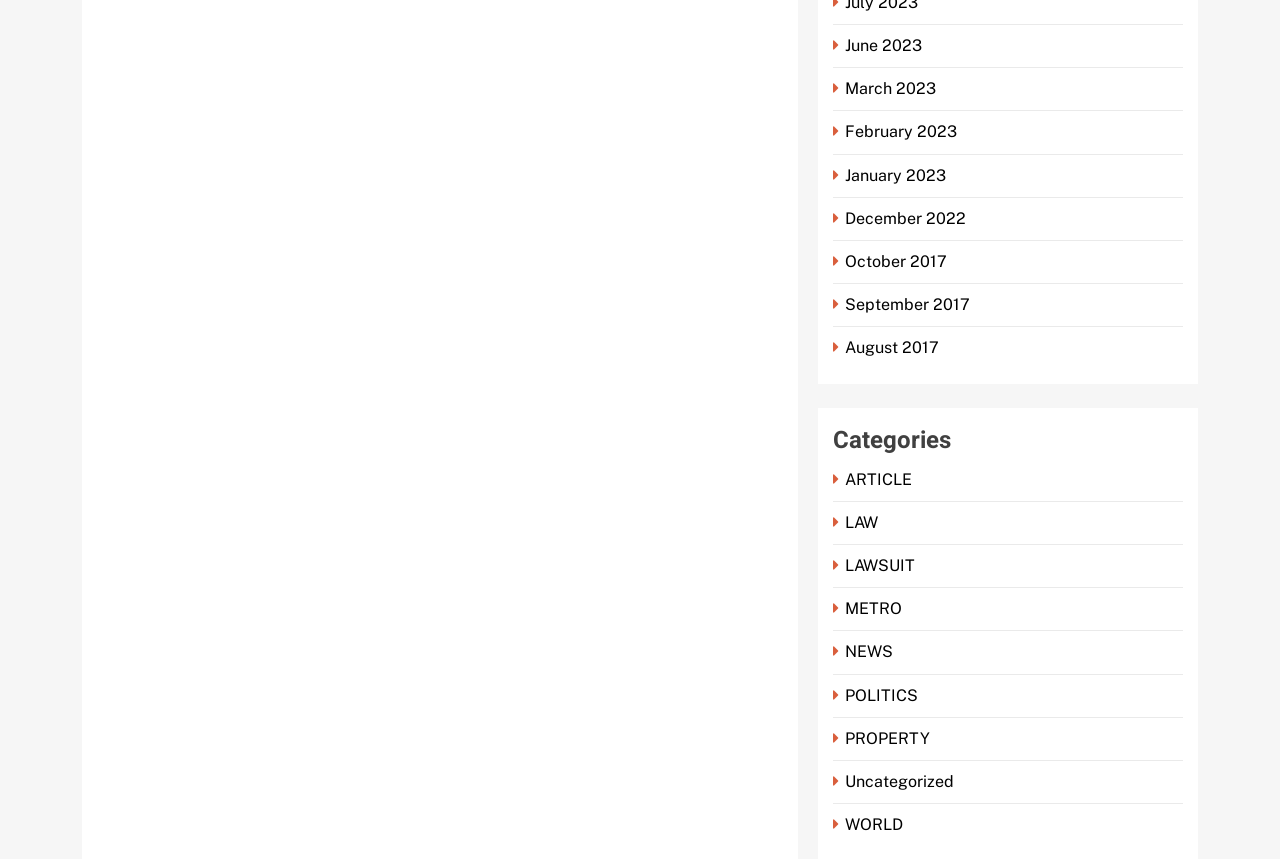Answer the following query concisely with a single word or phrase:
What are the categories listed on the webpage?

ARTICLE, LAW, LAWSUIT, METRO, NEWS, POLITICS, PROPERTY, Uncategorized, WORLD